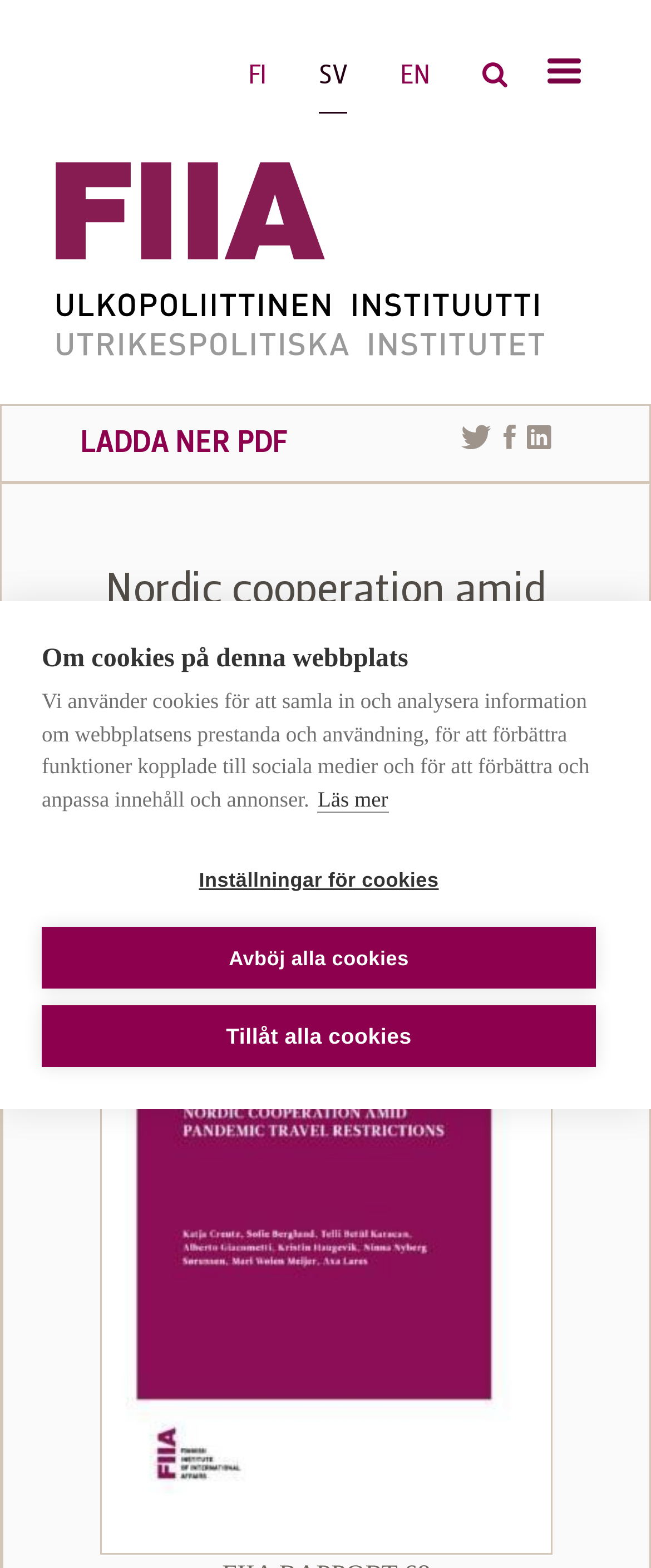Please find and report the primary heading text from the webpage.

Nordic cooperation amid pandemic travel restrictions